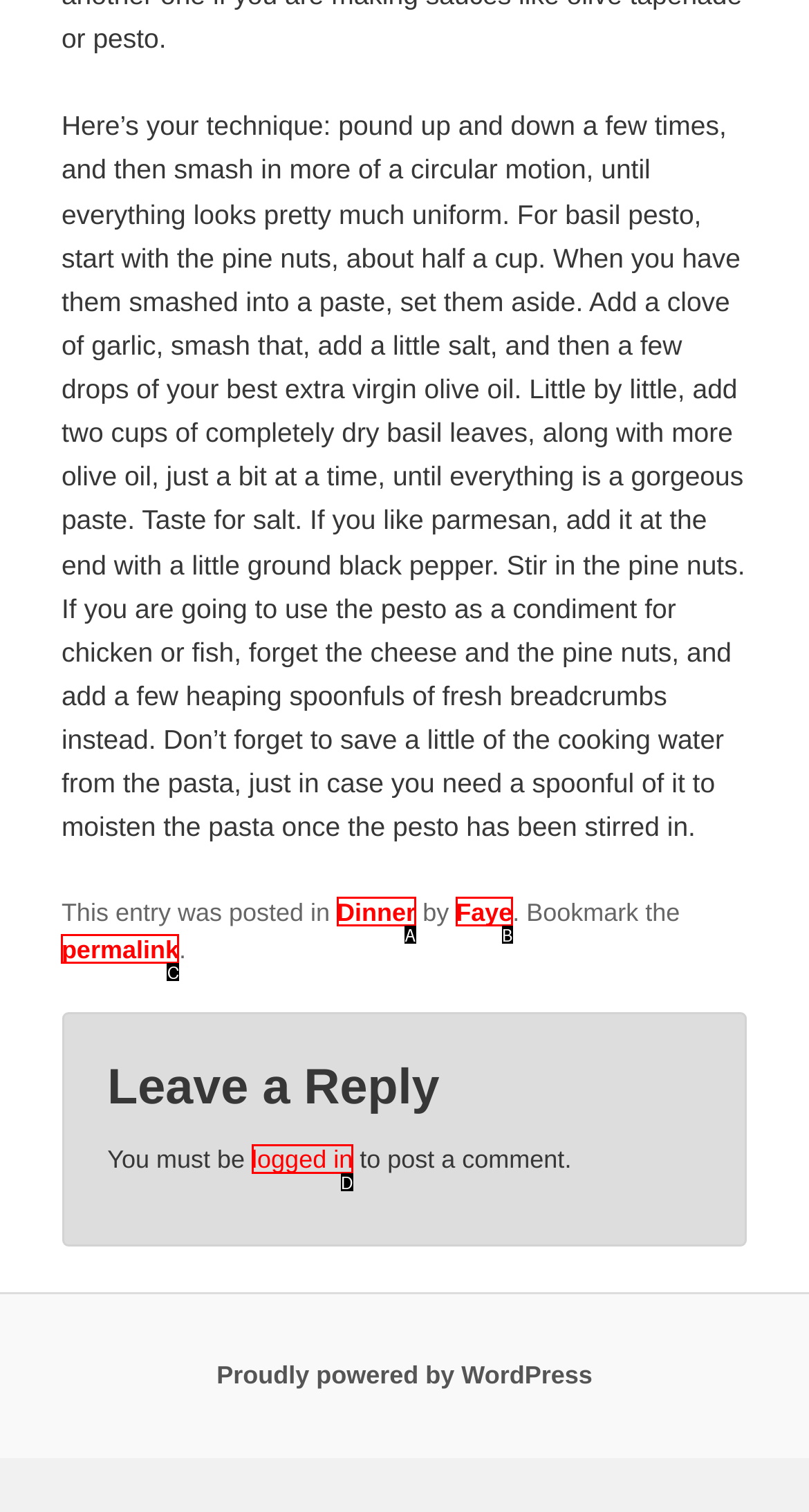Identify the HTML element that corresponds to the description: logged in Provide the letter of the correct option directly.

D